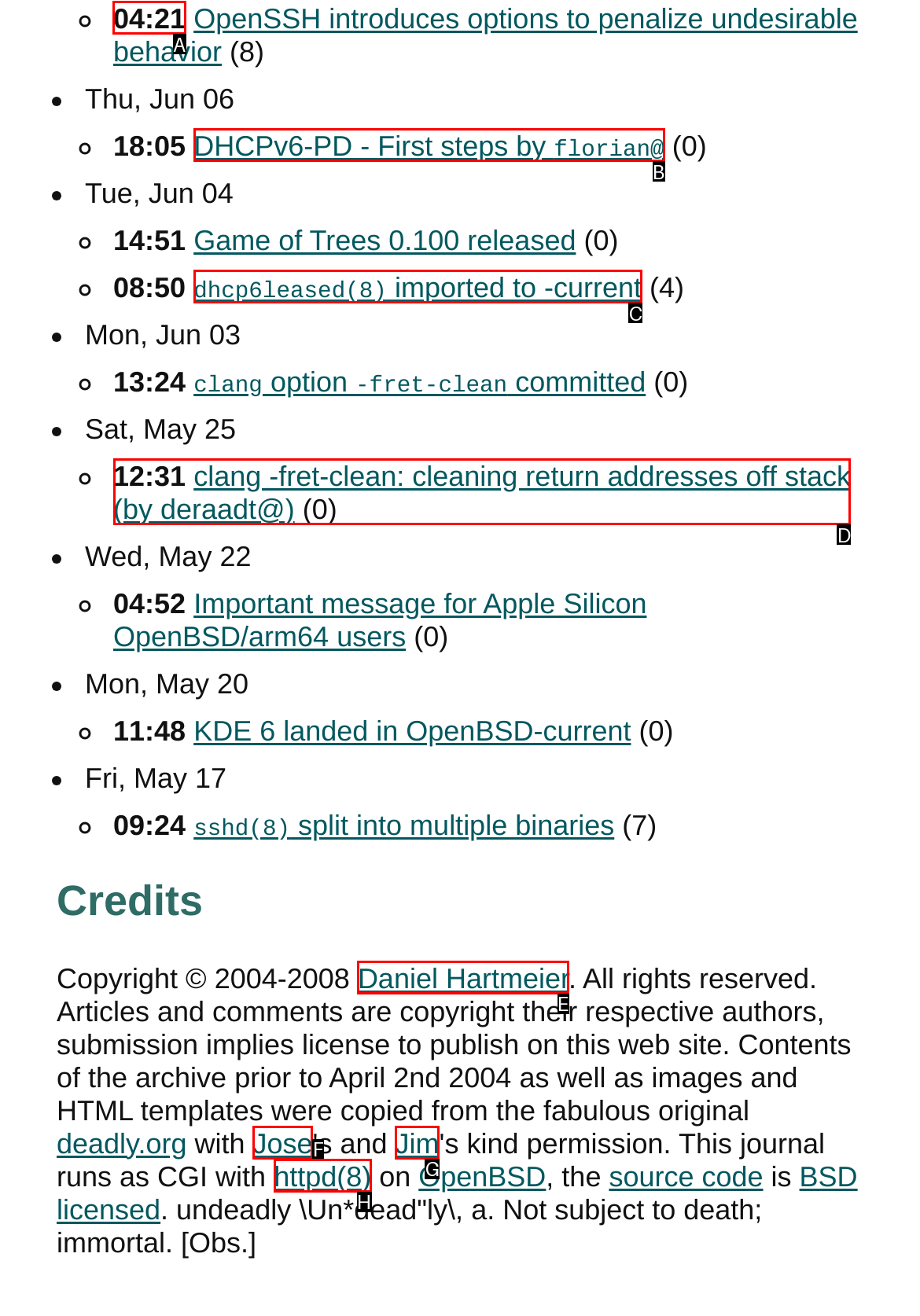Indicate the HTML element to be clicked to accomplish this task: Go to Announcements category Respond using the letter of the correct option.

None